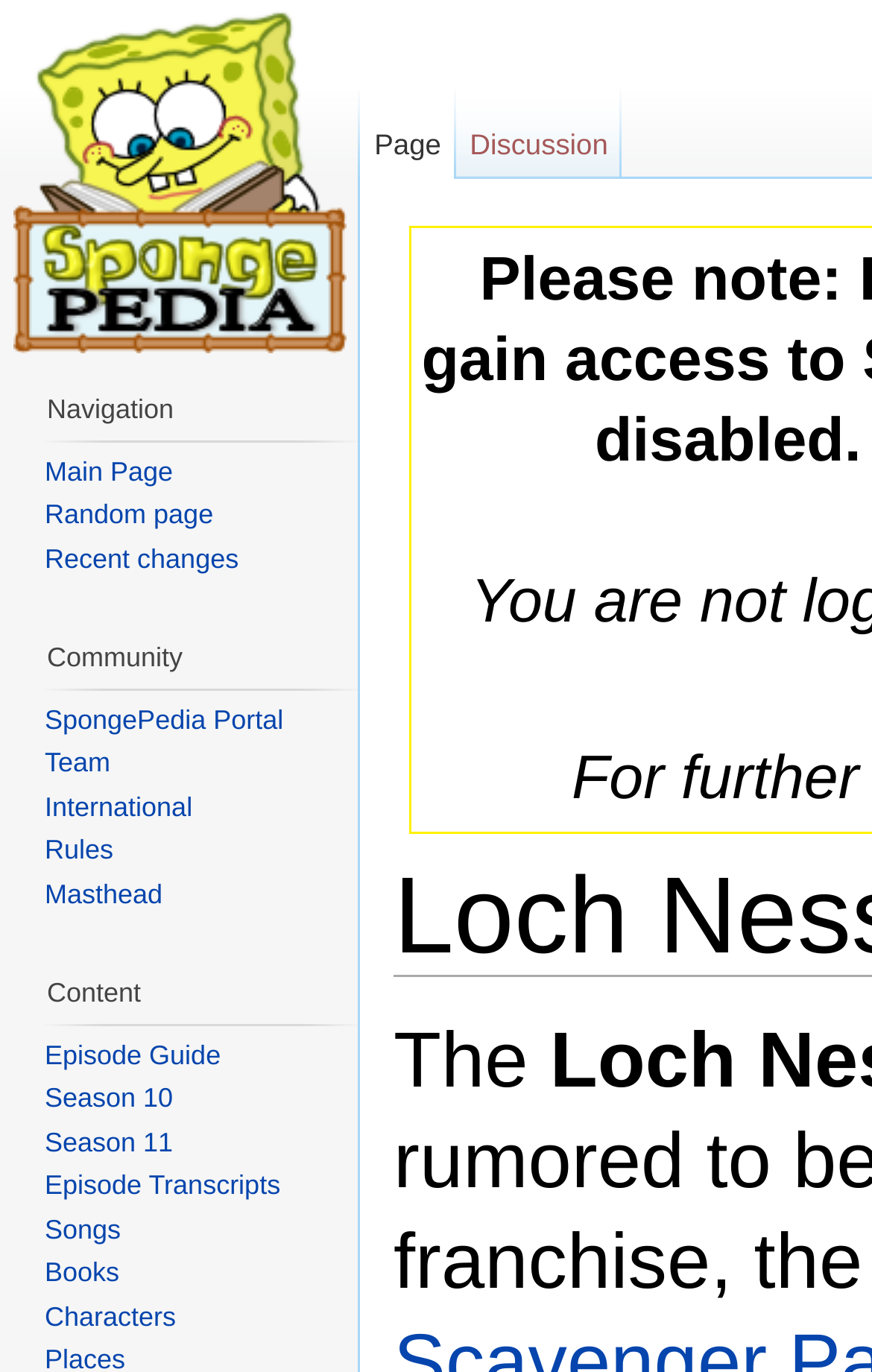Please provide a comprehensive response to the question based on the details in the image: What is the purpose of the 'Jump to:' section?

The 'Jump to:' section is located at the top of the webpage and contains links to 'navigation' and 'search'. This suggests that its purpose is to provide quick navigation options to users, allowing them to jump to different parts of the webpage or search for specific content.